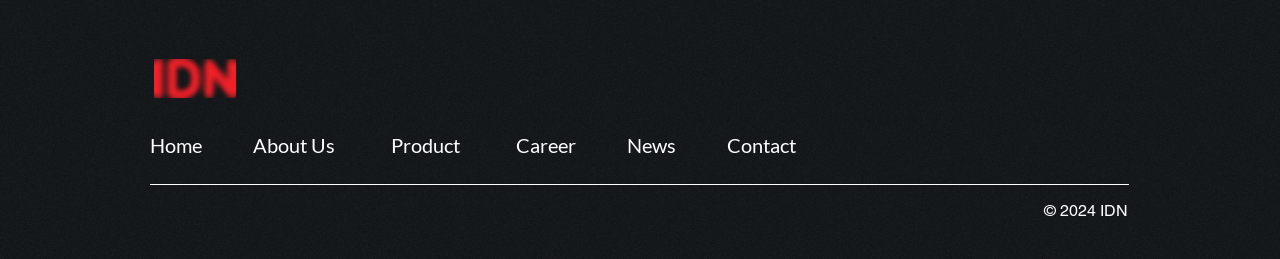Pinpoint the bounding box coordinates of the element you need to click to execute the following instruction: "Contact Us". The bounding box should be represented by four float numbers between 0 and 1, in the format [left, top, right, bottom].

None